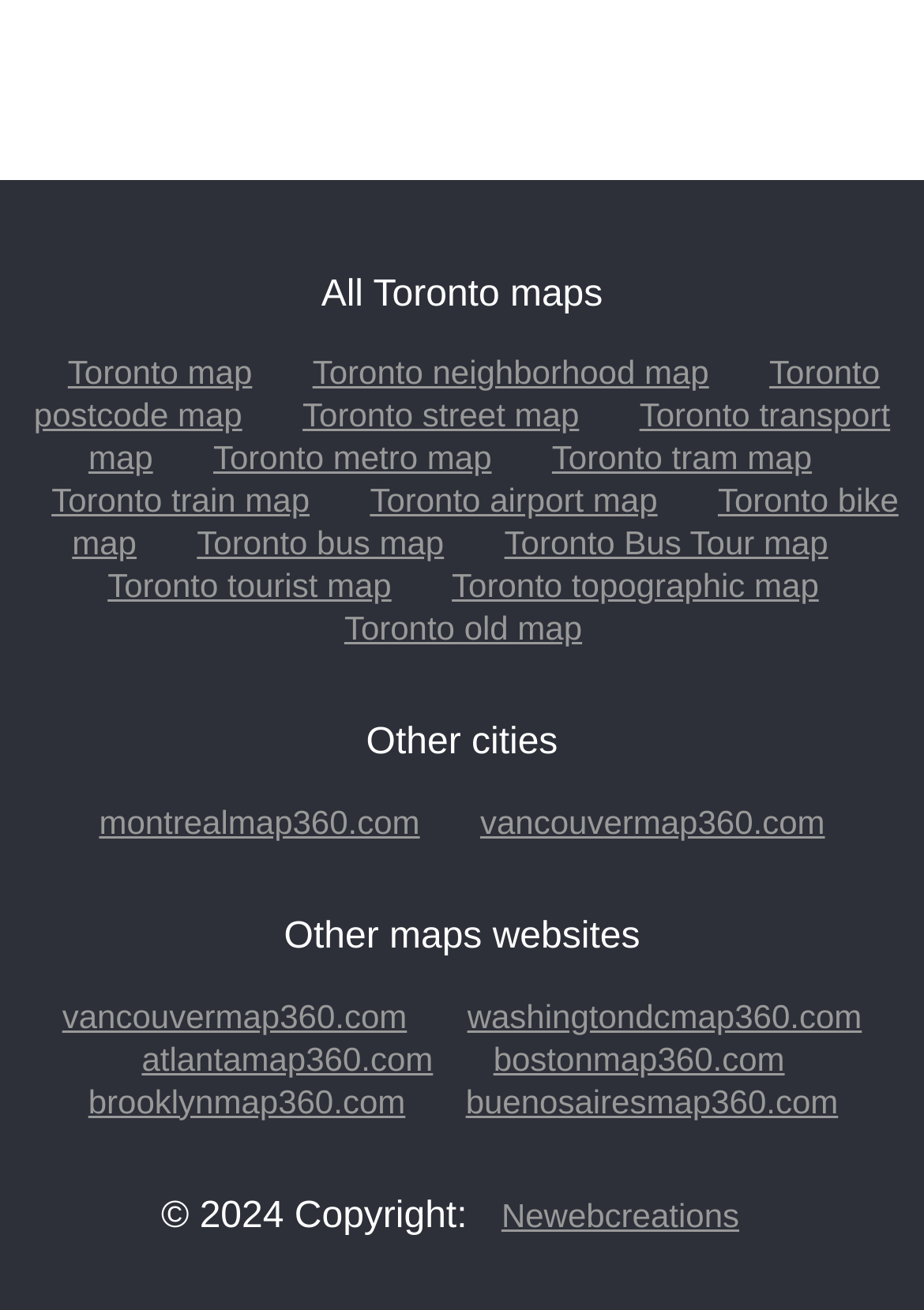Identify the bounding box coordinates of the area you need to click to perform the following instruction: "Explore Toronto neighborhood map".

[0.31, 0.27, 0.793, 0.299]